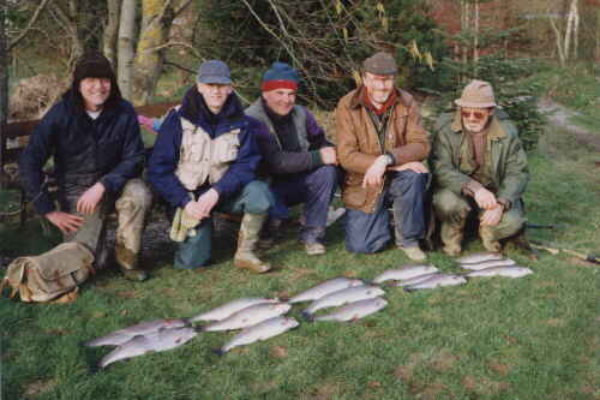Respond to the following query with just one word or a short phrase: 
What is the likely weather condition during the fishing trip?

Cooler weather